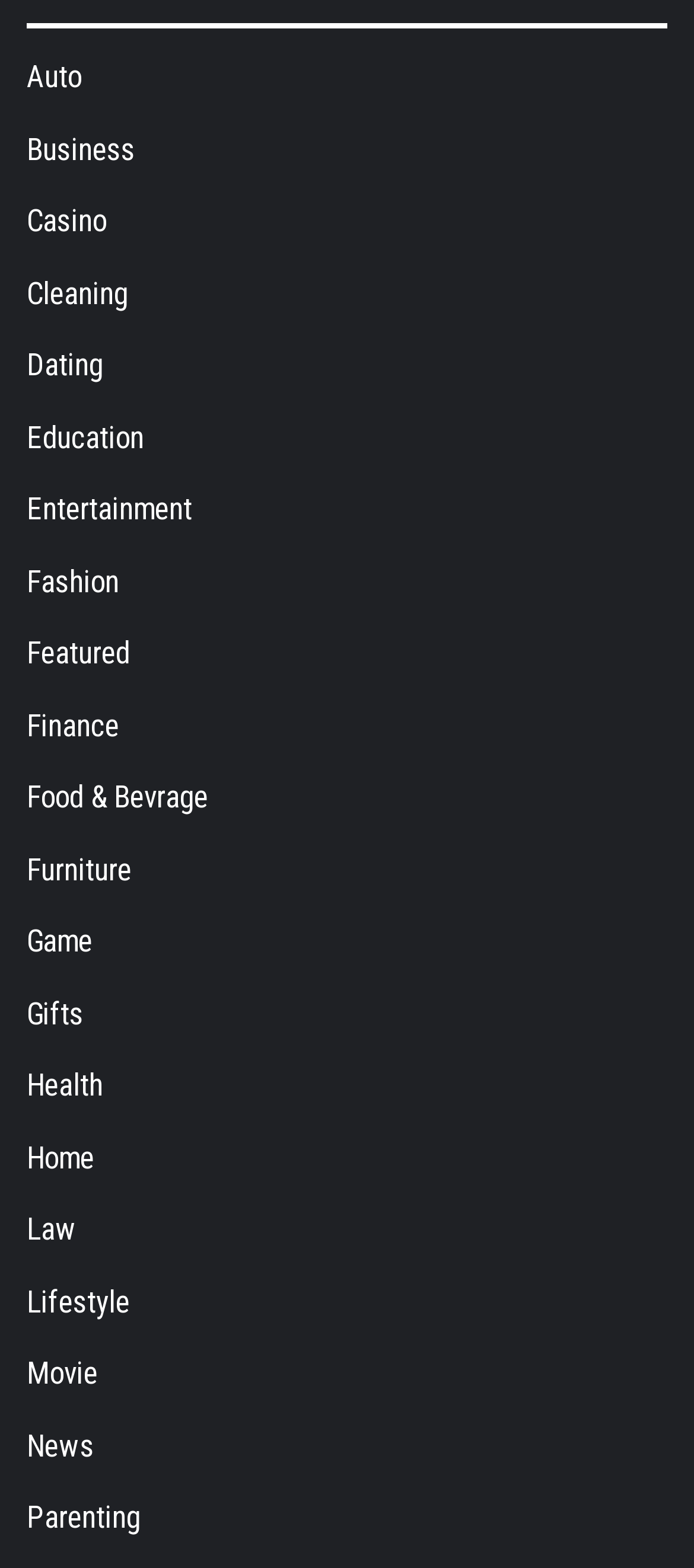Please reply with a single word or brief phrase to the question: 
What are the categories listed on the webpage?

Various categories